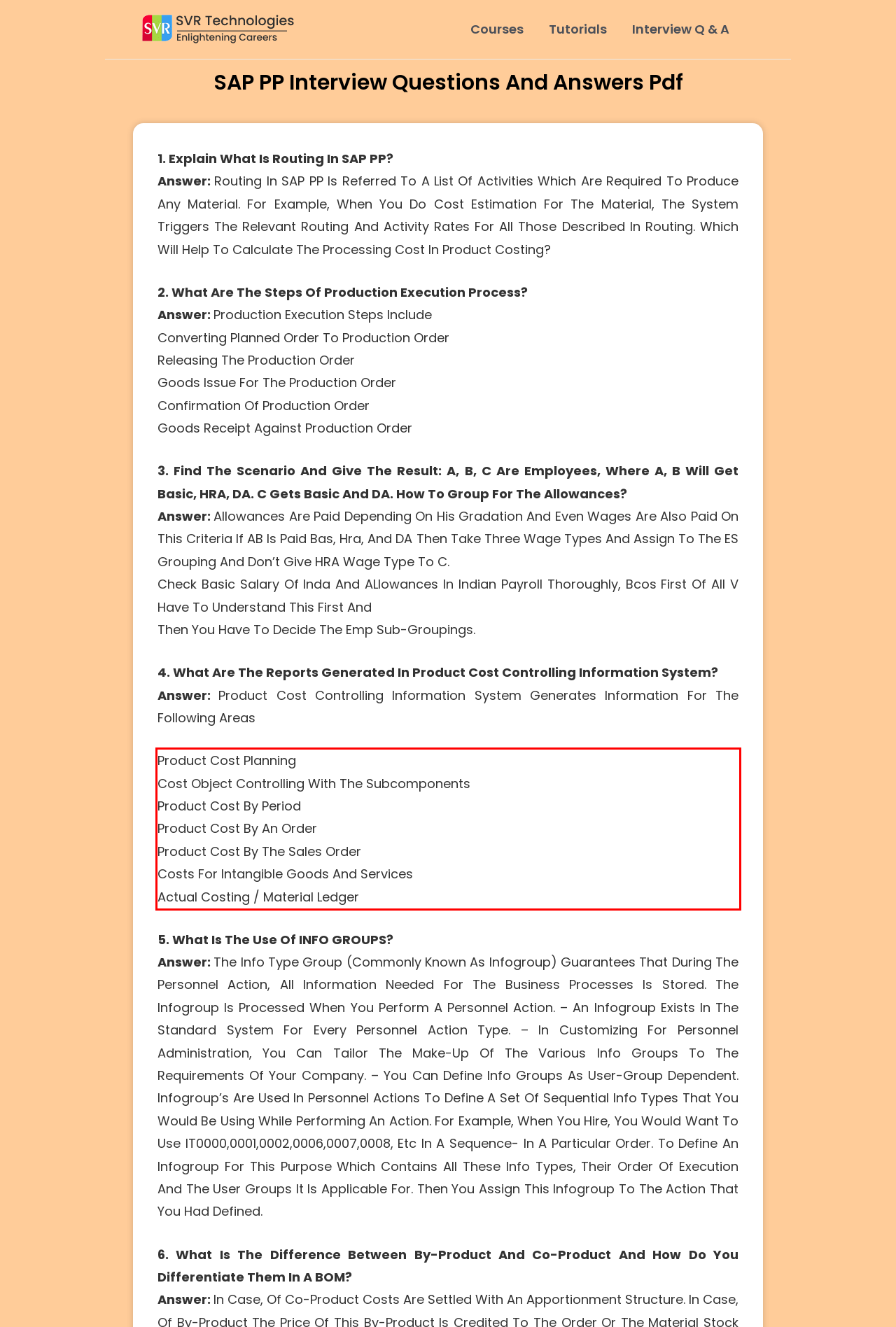From the given screenshot of a webpage, identify the red bounding box and extract the text content within it.

Product Cost Planning Cost Object Controlling With The Subcomponents Product Cost By Period Product Cost By An Order Product Cost By The Sales Order Costs For Intangible Goods And Services Actual Costing / Material Ledger